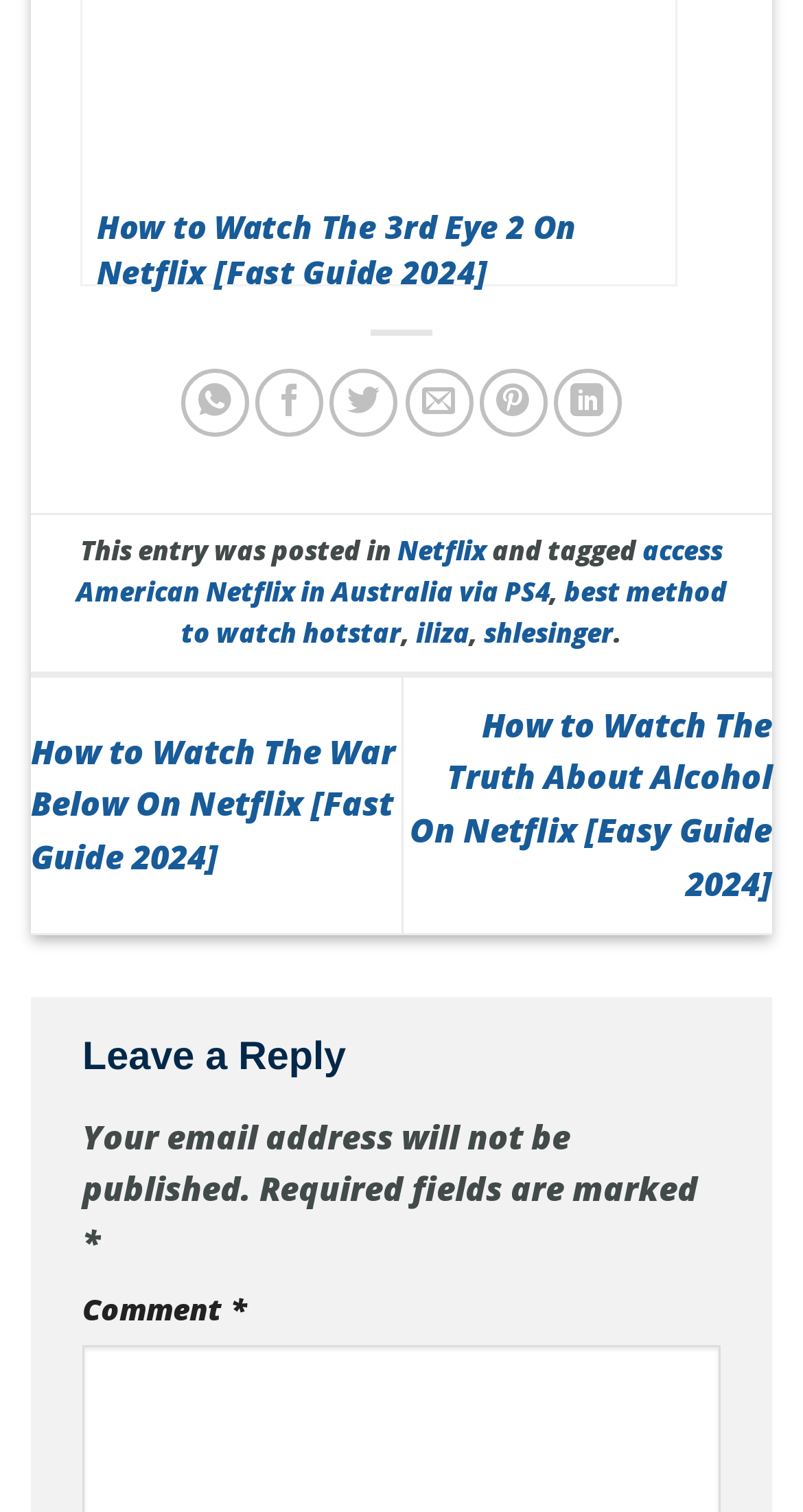Answer the following query concisely with a single word or phrase:
What is the theme of the webpage?

Streaming and entertainment